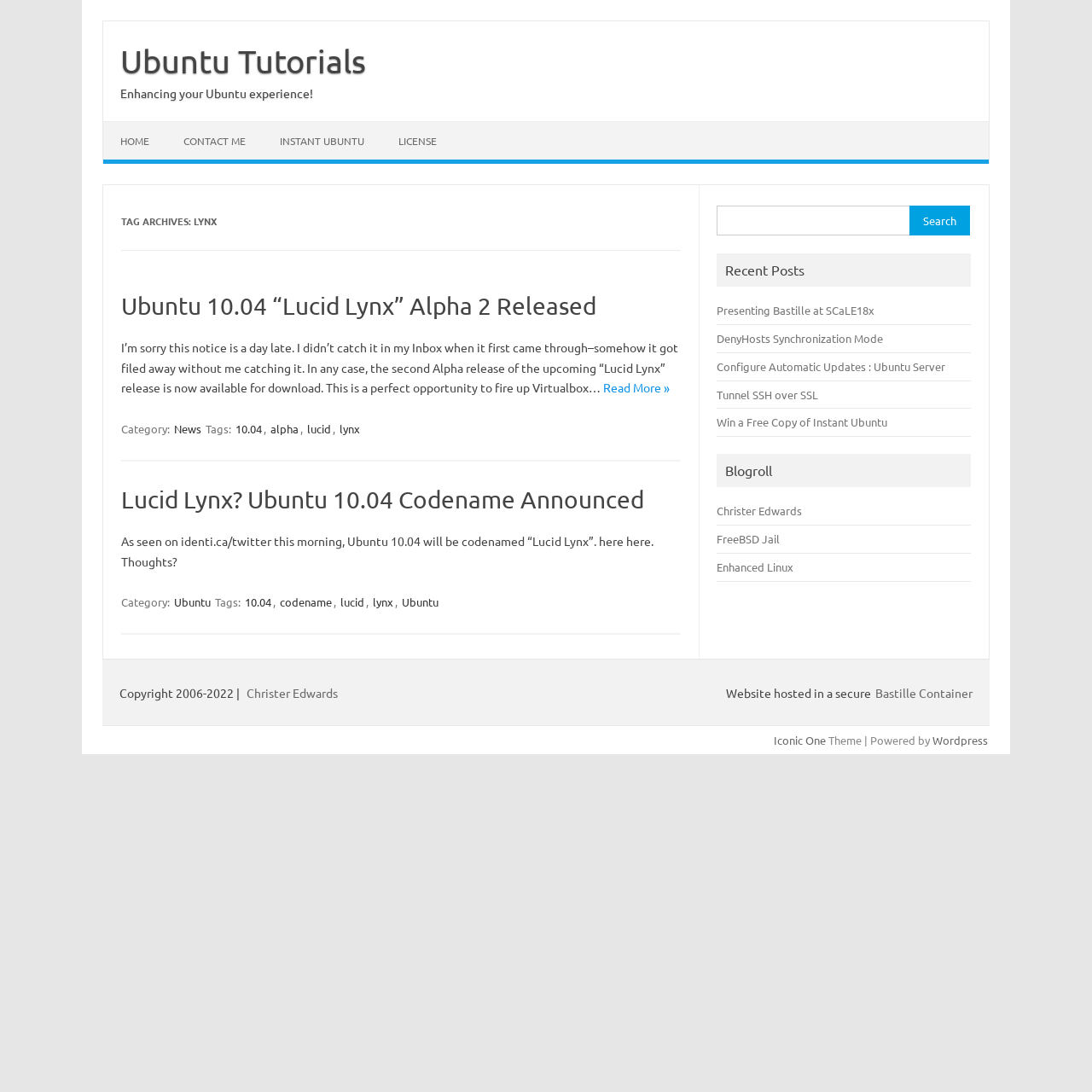Find the bounding box coordinates of the clickable area required to complete the following action: "Search for something".

[0.657, 0.189, 0.834, 0.216]